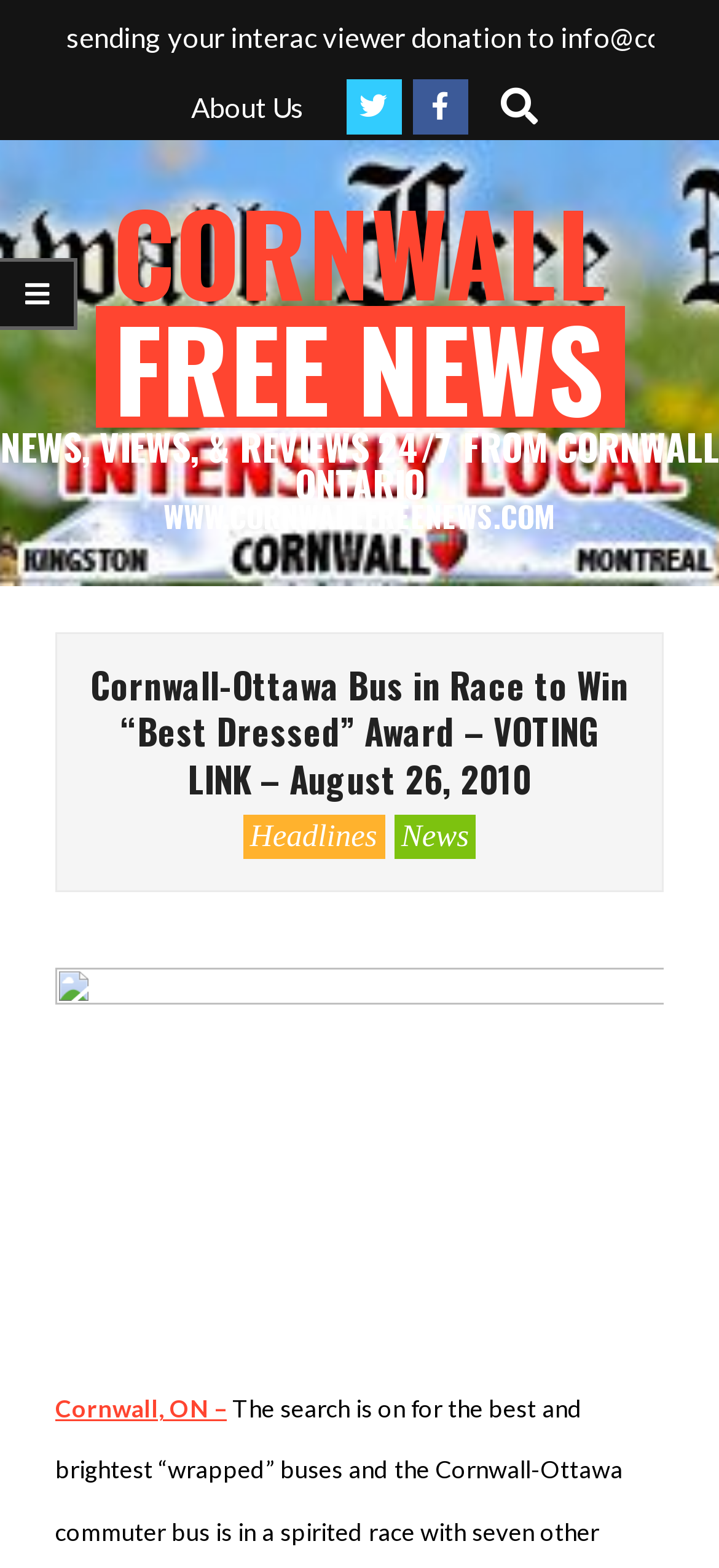Answer in one word or a short phrase: 
What is the purpose of the textbox?

Search